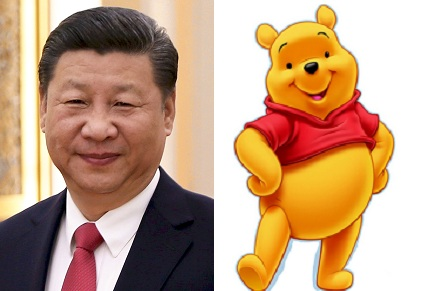Capture every detail in the image and describe it fully.

The image features a juxtaposition of two figures: on the left is a formal portrait of a political leader known for his authoritative role in China's governance, while on the right is a well-known animated character, Winnie the Pooh. This side-by-side comparison emphasizes the humorous and sometimes critical analogies drawn in popular discourse regarding leadership styles and public perception. The context surrounding this imagery includes references from a book review discussing political leadership, particularly focusing on the current Chinese regime and its leader, Xi Jinping, framed within the narrative of a totalitarian regime. The accompanying text suggests a satirical commentary on leadership and identity, pointing to cultural symbols and the complexities of power and representation in contemporary politics.